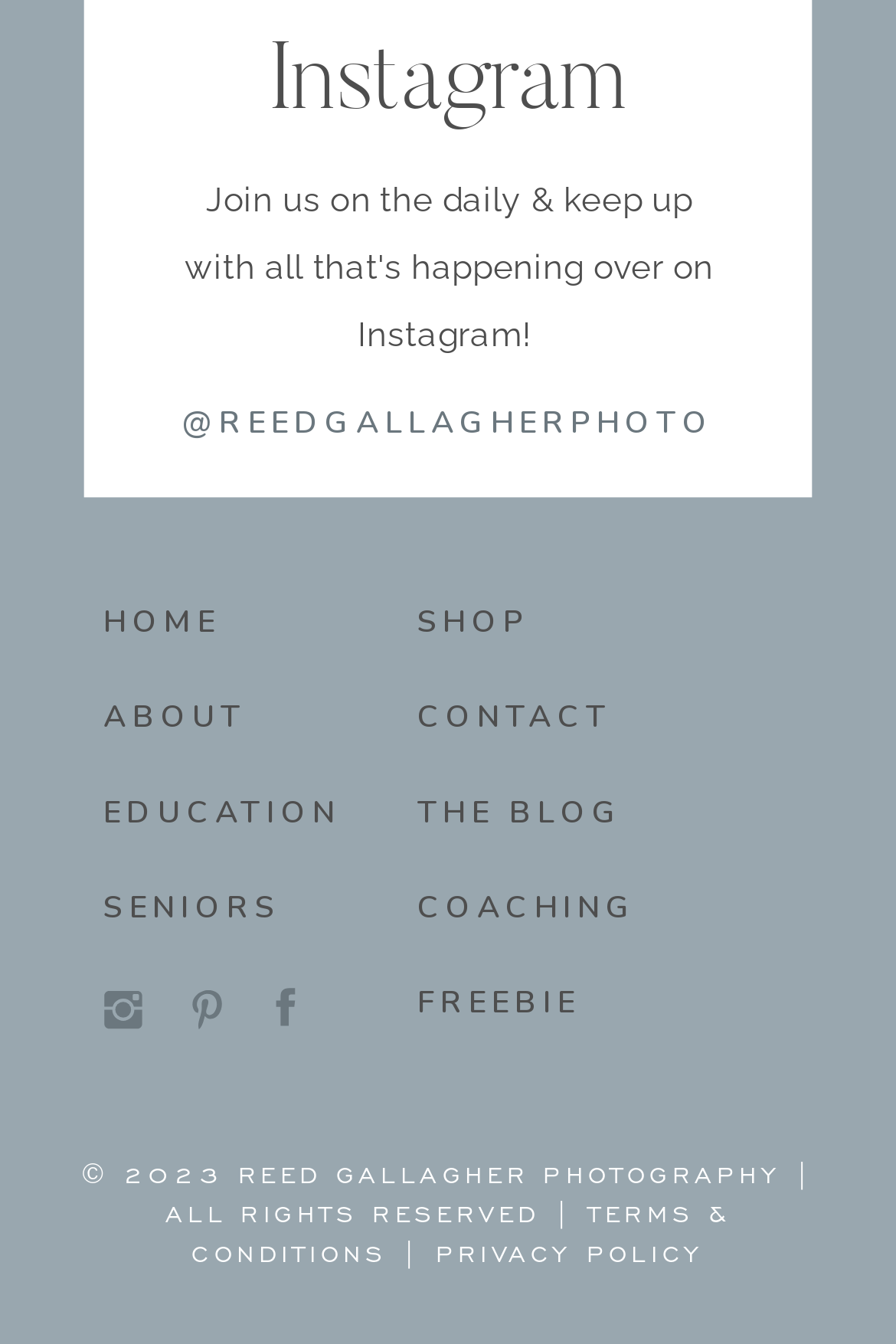Please determine the bounding box coordinates for the UI element described as: "Terms & Conditions".

[0.214, 0.893, 0.816, 0.943]